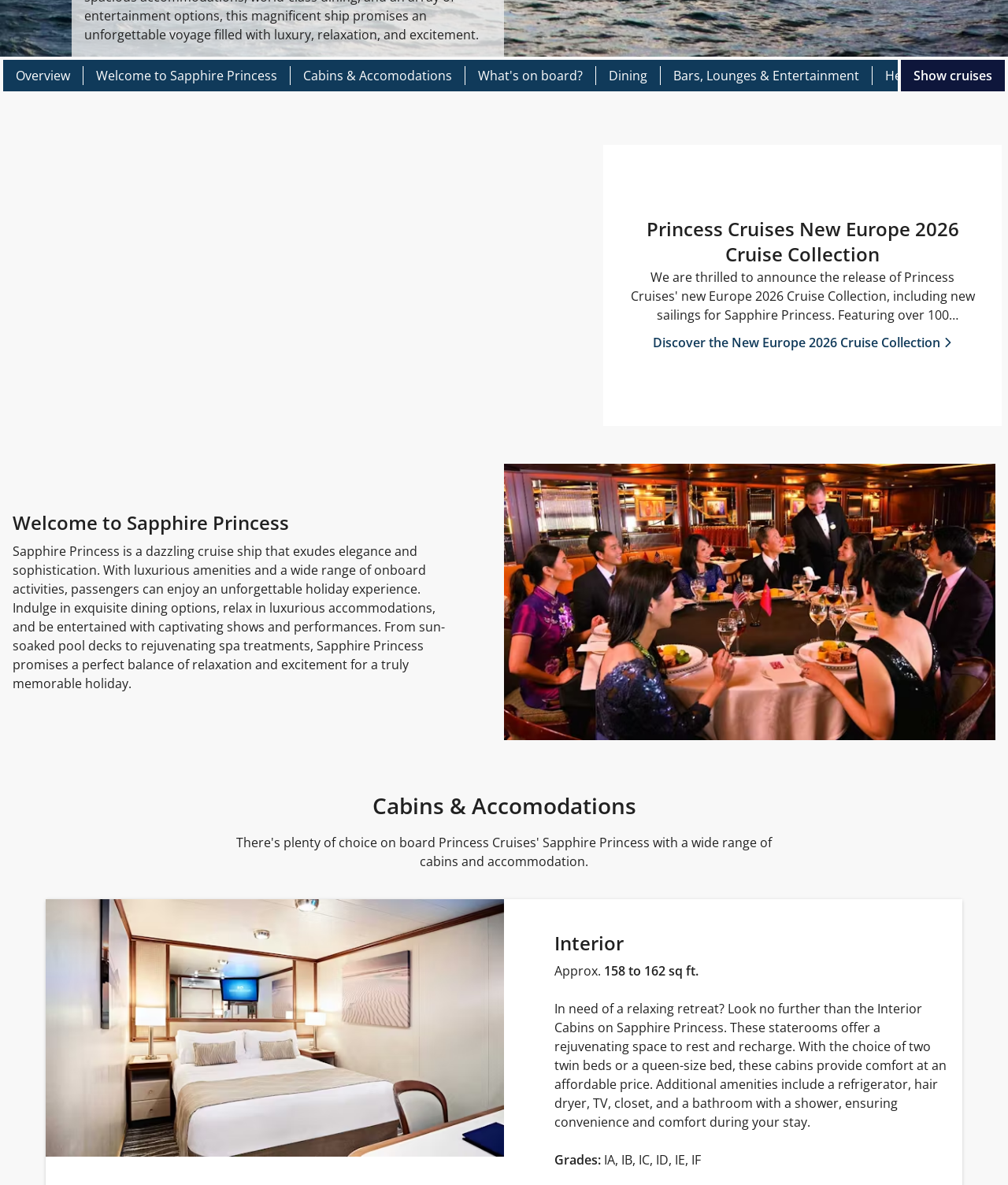Provide the bounding box coordinates of the UI element this sentence describes: "parent_node: Interior".

[0.012, 0.876, 0.036, 0.896]